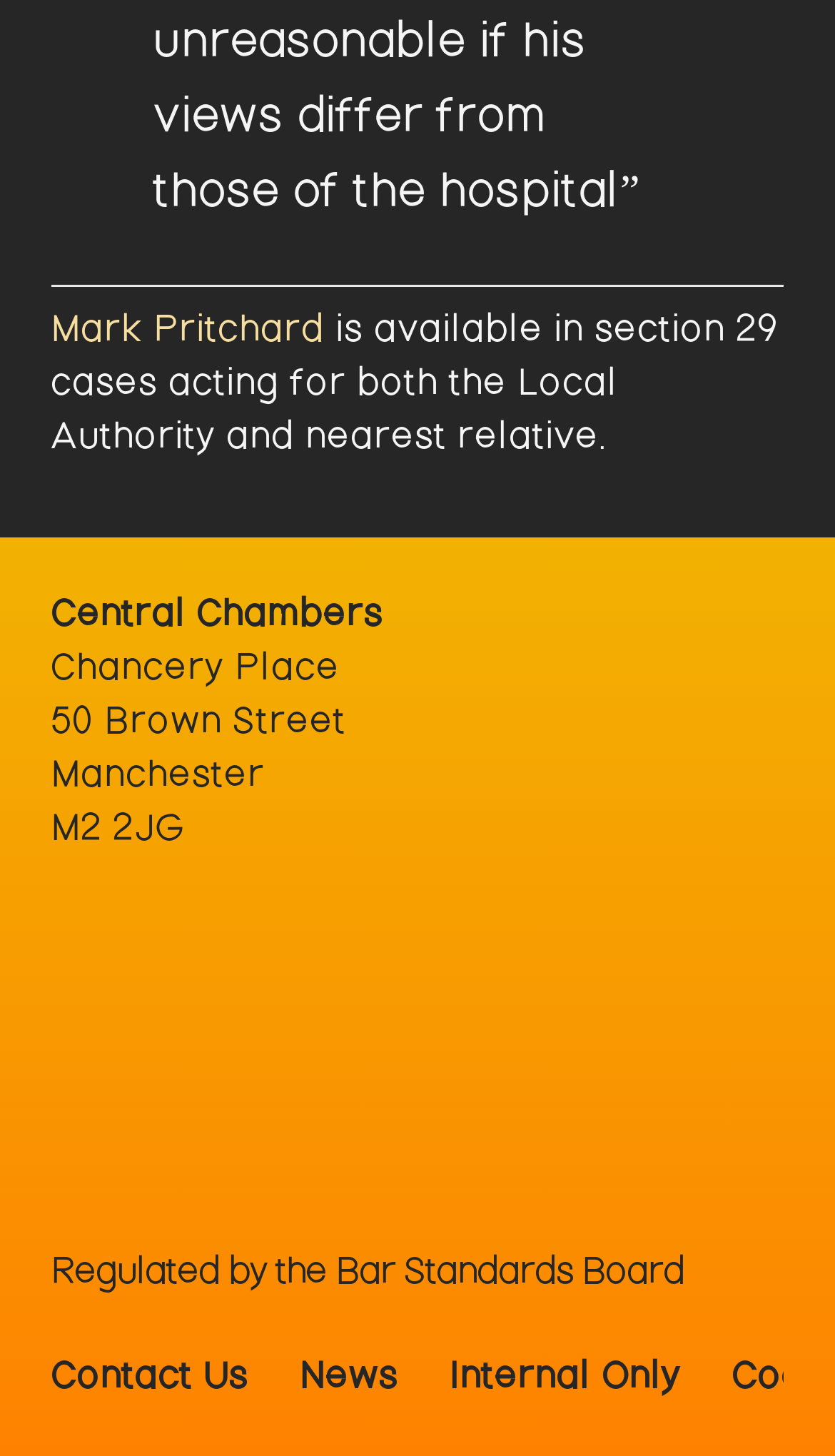What is the name of the person mentioned?
From the screenshot, supply a one-word or short-phrase answer.

Mark Pritchard